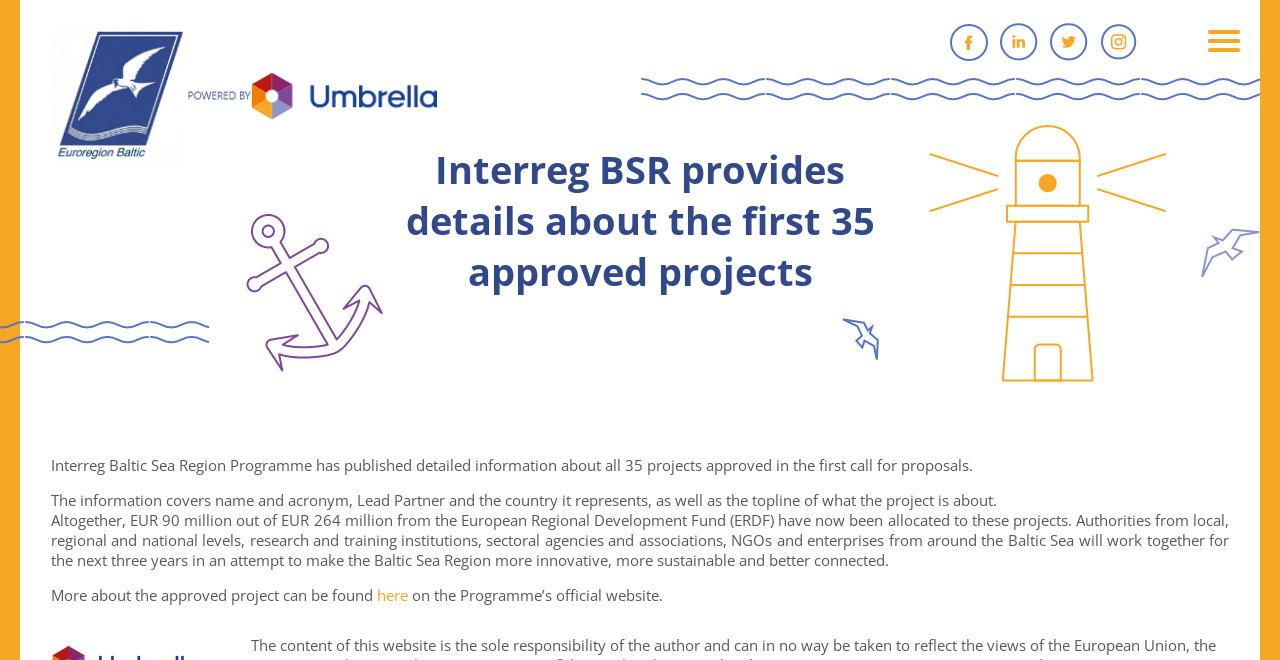Determine the bounding box coordinates for the element that should be clicked to follow this instruction: "View CURRENT PROJECTS". The coordinates should be given as four float numbers between 0 and 1, in the format [left, top, right, bottom].

[0.05, 0.312, 0.35, 0.468]